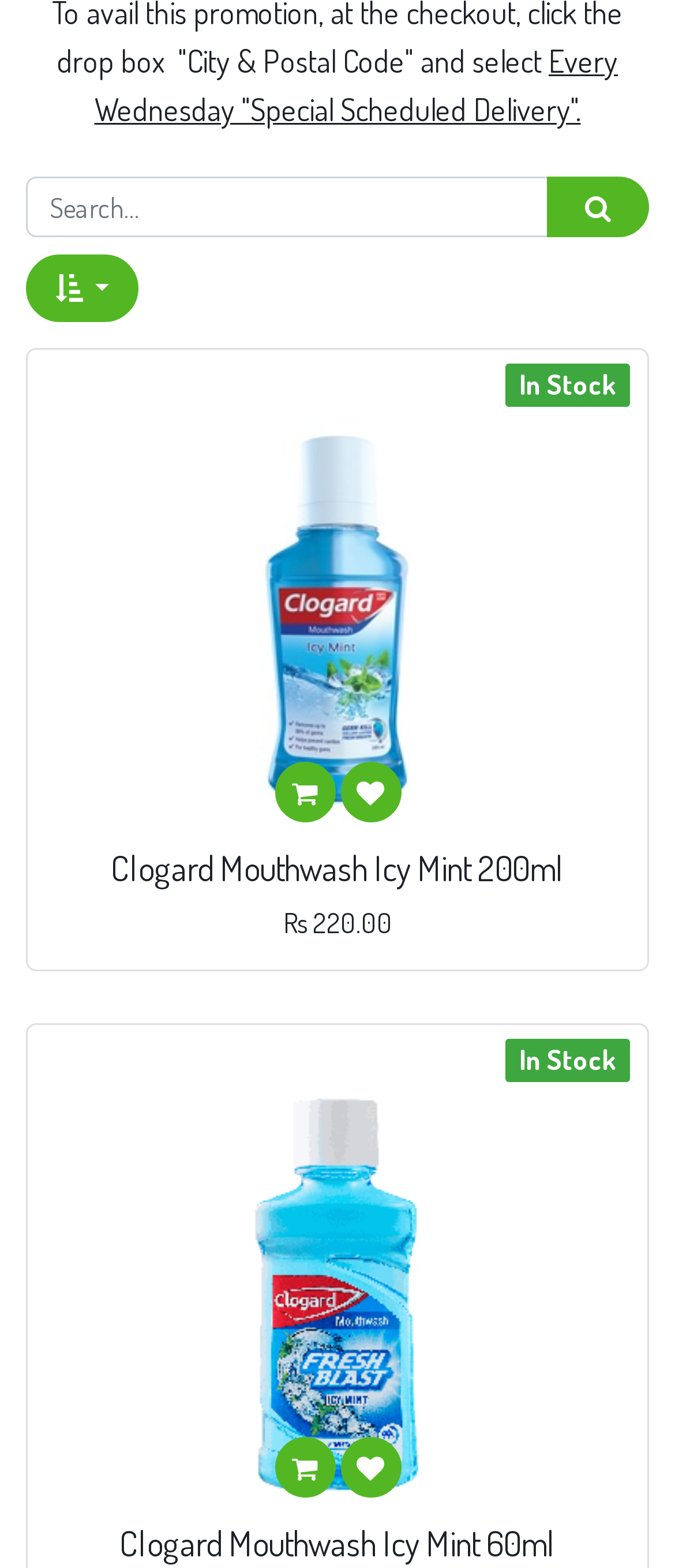Predict the bounding box coordinates of the UI element that matches this description: "aria-label="Search" title="Search"". The coordinates should be in the format [left, top, right, bottom] with each value between 0 and 1.

[0.81, 0.113, 0.962, 0.152]